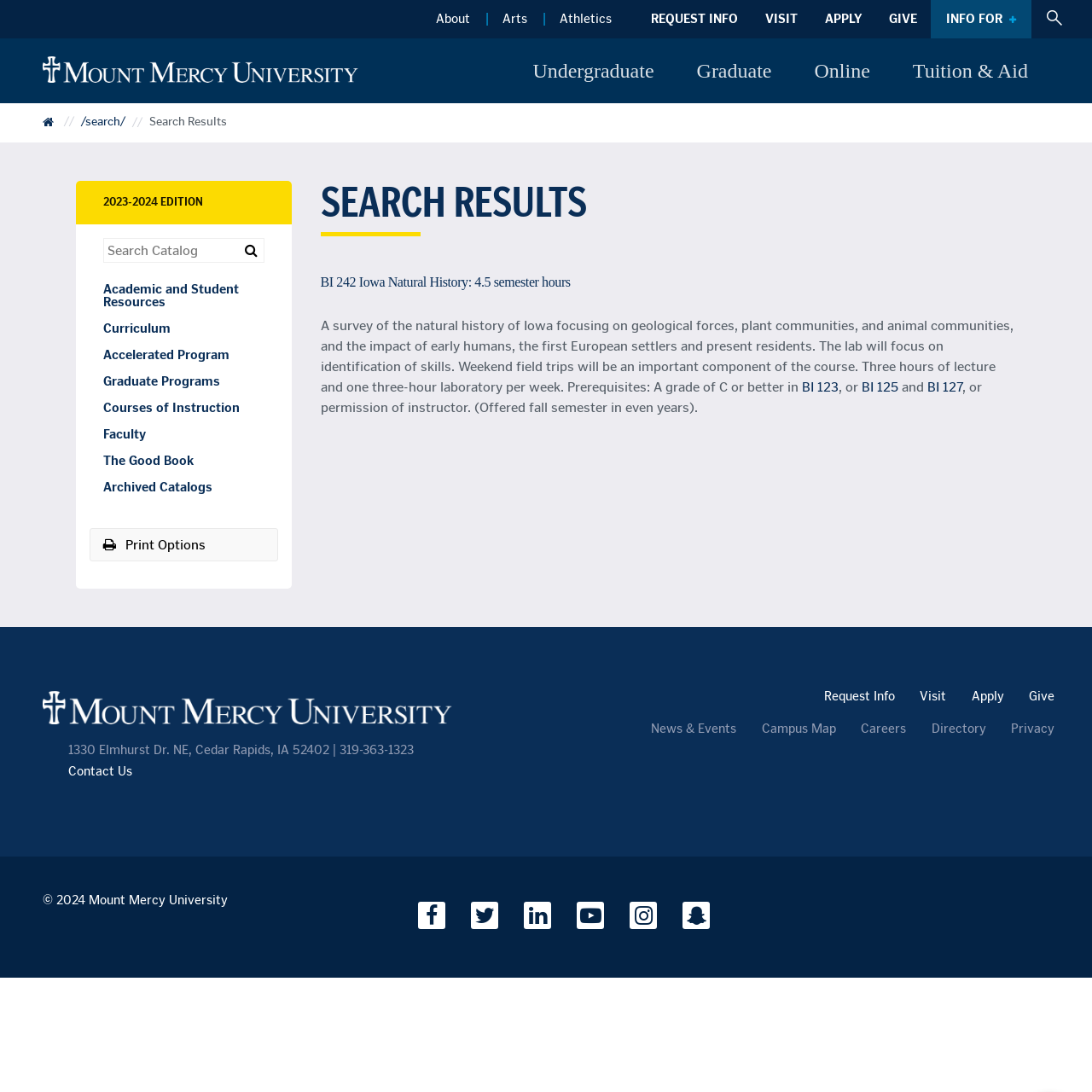Find the bounding box coordinates of the area to click in order to follow the instruction: "View the 'BI 0242 Iowa Natural History' course details".

[0.293, 0.24, 0.93, 0.277]